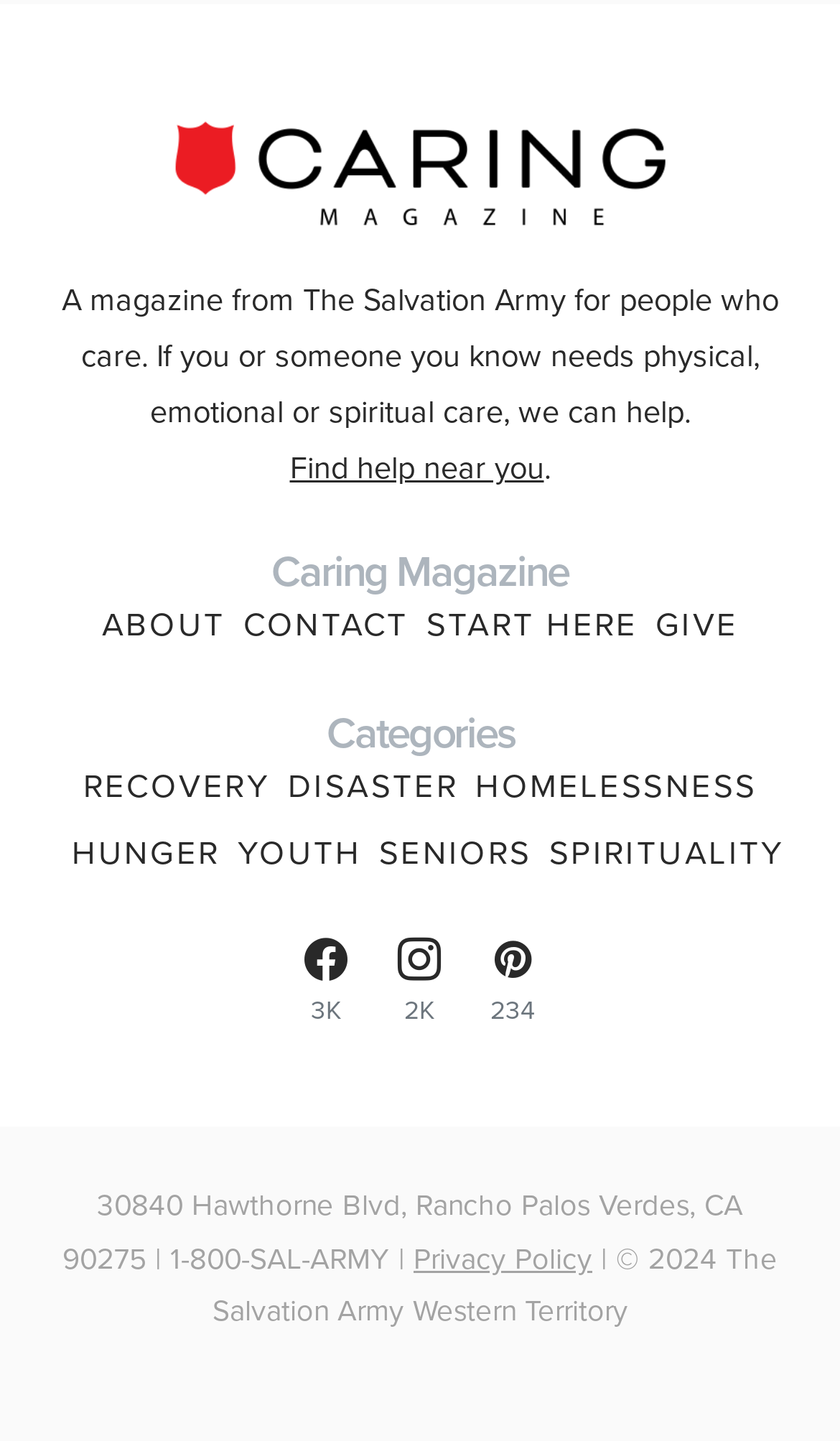From the webpage screenshot, identify the region described by Accept. Provide the bounding box coordinates as (top-left x, top-left y, bottom-right x, bottom-right y), with each value being a floating point number between 0 and 1.

None